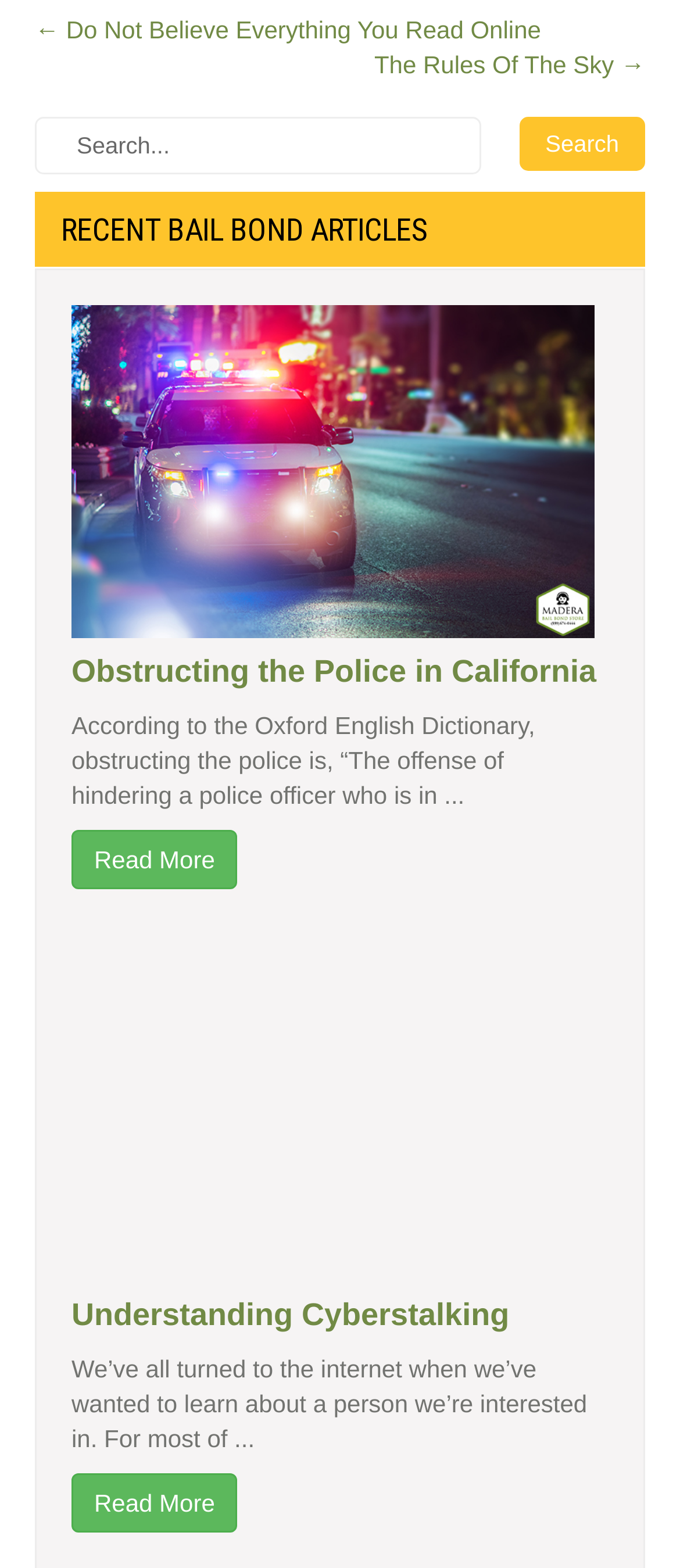Locate the bounding box coordinates of the element to click to perform the following action: 'Read the article about girls school'. The coordinates should be given as four float values between 0 and 1, in the form of [left, top, right, bottom].

None